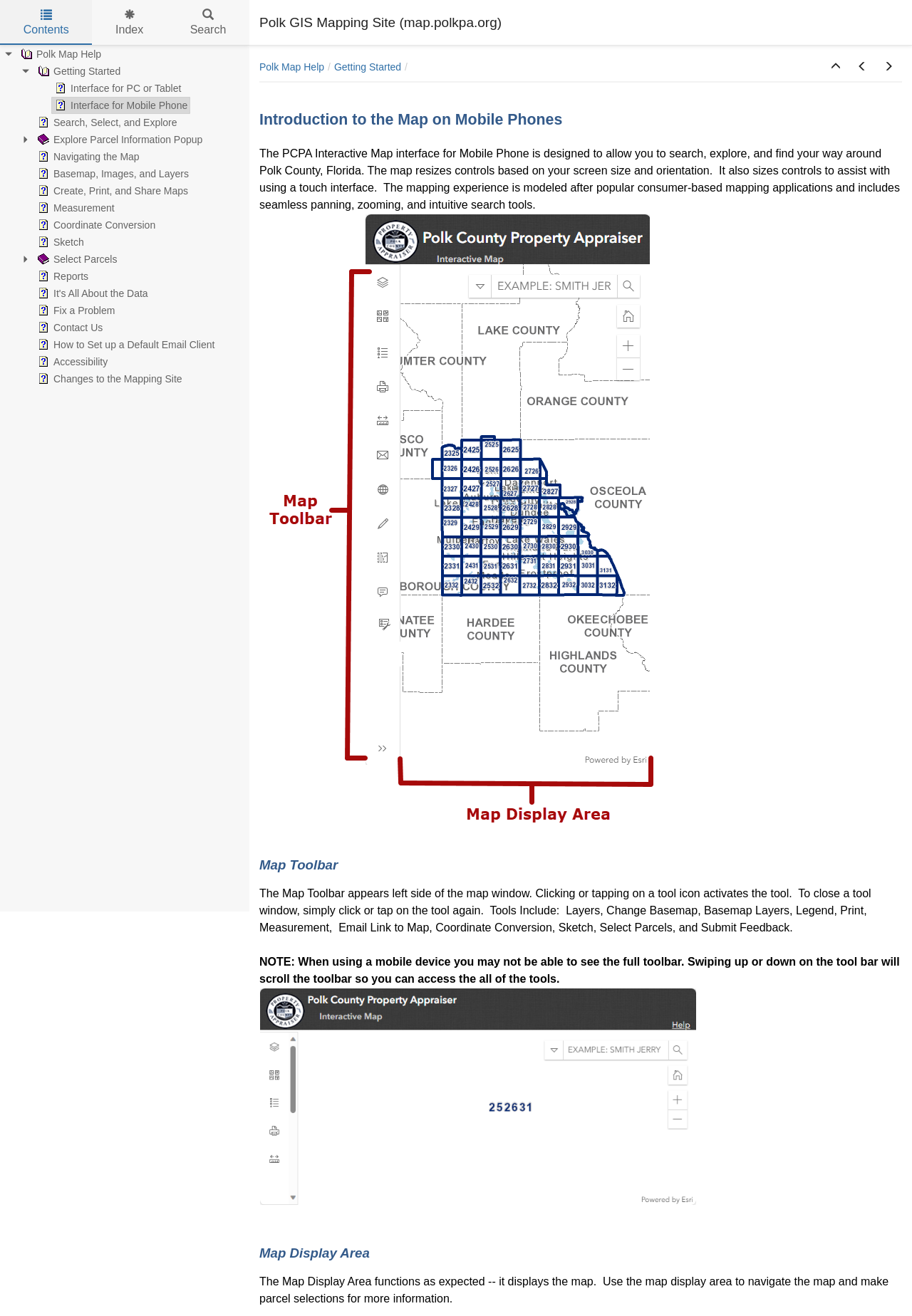Locate the bounding box coordinates of the UI element described by: "← Previous Post". The bounding box coordinates should consist of four float numbers between 0 and 1, i.e., [left, top, right, bottom].

None